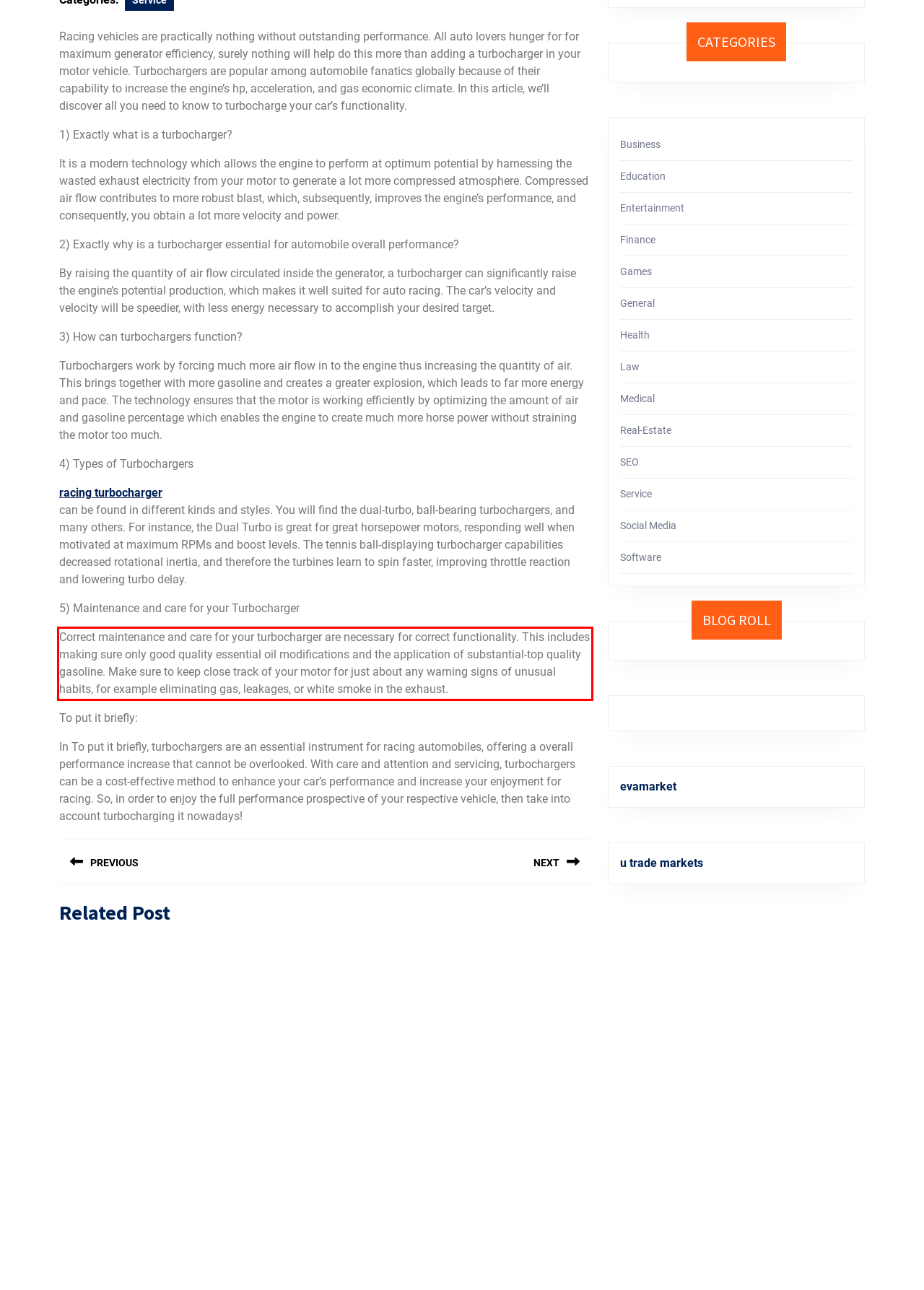Given a webpage screenshot with a red bounding box, perform OCR to read and deliver the text enclosed by the red bounding box.

Correct maintenance and care for your turbocharger are necessary for correct functionality. This includes making sure only good quality essential oil modifications and the application of substantial-top quality gasoline. Make sure to keep close track of your motor for just about any warning signs of unusual habits, for example eliminating gas, leakages, or white smoke in the exhaust.